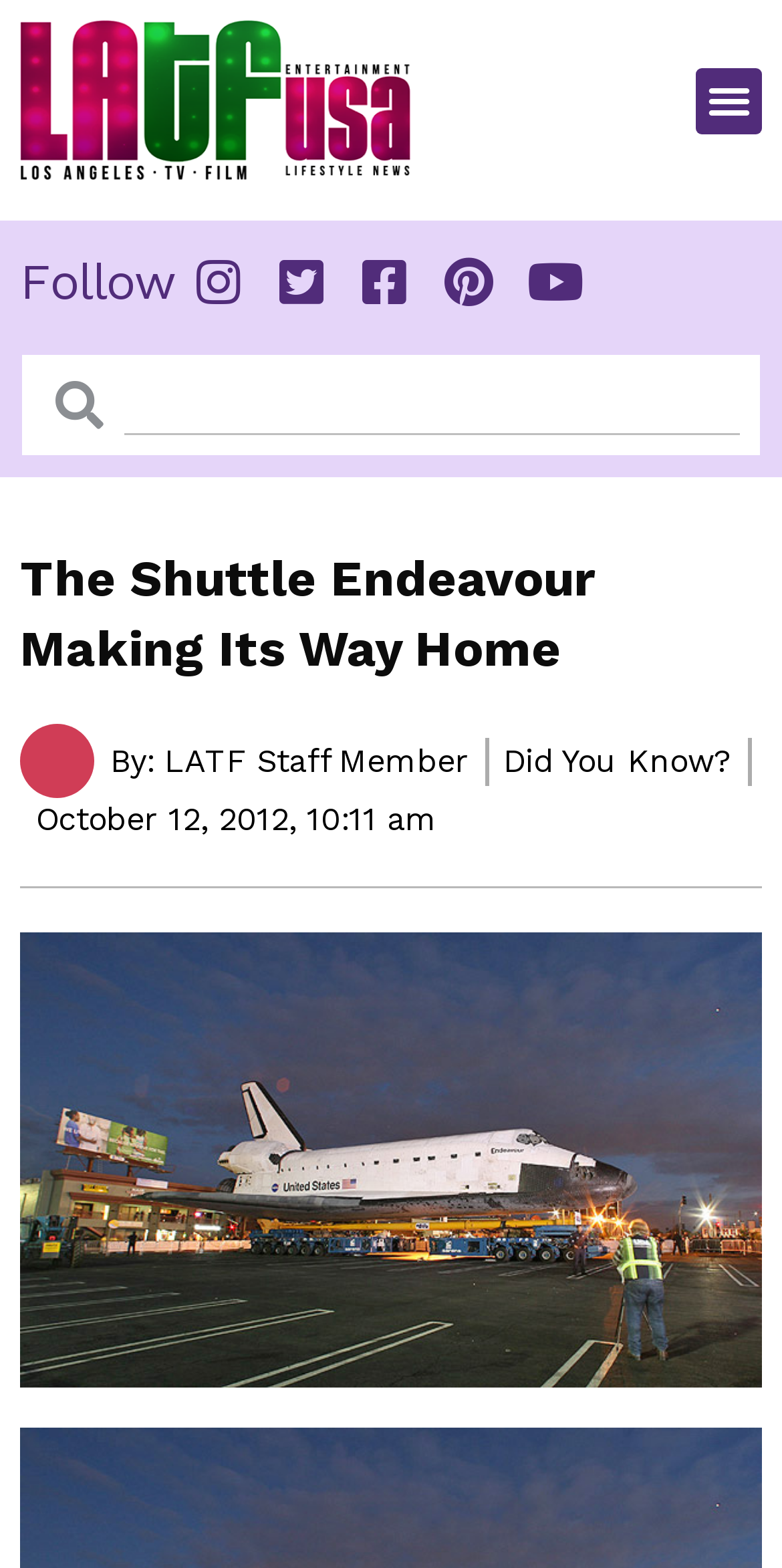Explain in detail what you observe on this webpage.

The webpage is about the Shuttle Endeavour making its way home, as indicated by the title "The Shuttle Endeavour Making Its Way Home | LATF USA NEWS". At the top left of the page, there is a link, followed by a button labeled "Menu Toggle" at the top right. Below the link, there is a heading "Follow" with five links aligned horizontally underneath it.

A search bar is located below the "Follow" section, with a label "Search" and a search box where users can input their queries. The search bar spans almost the entire width of the page.

The main content of the page starts with a heading "The Shuttle Endeavour Making Its Way Home", which is followed by an image of a LATF staff member at the top left. The staff member's name and title "By: LATF Staff Member" are displayed next to the image. 

On the right side of the image, there is a text "Did You Know?" and below it, the date "October 12, 2012" and time "10:11 am" are displayed. The meta description "In space, the famous Endeavour circled the globe at 17,500 mph, faster than a speeding bullet" is likely a summary of the article's content, which is not explicitly shown in the accessibility tree.